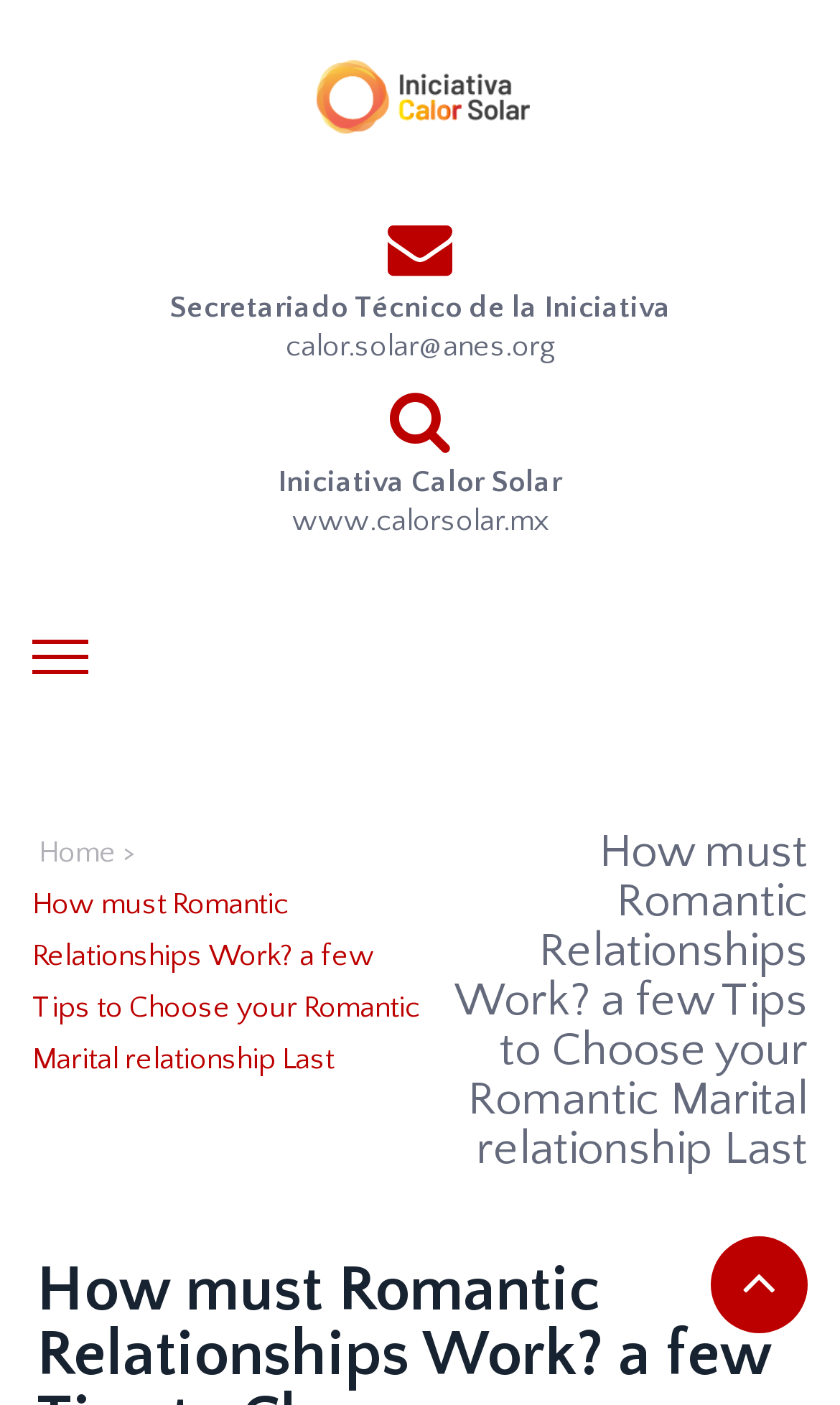Give a one-word or short phrase answer to this question: 
What is the topic of the article?

Romantic Relationships